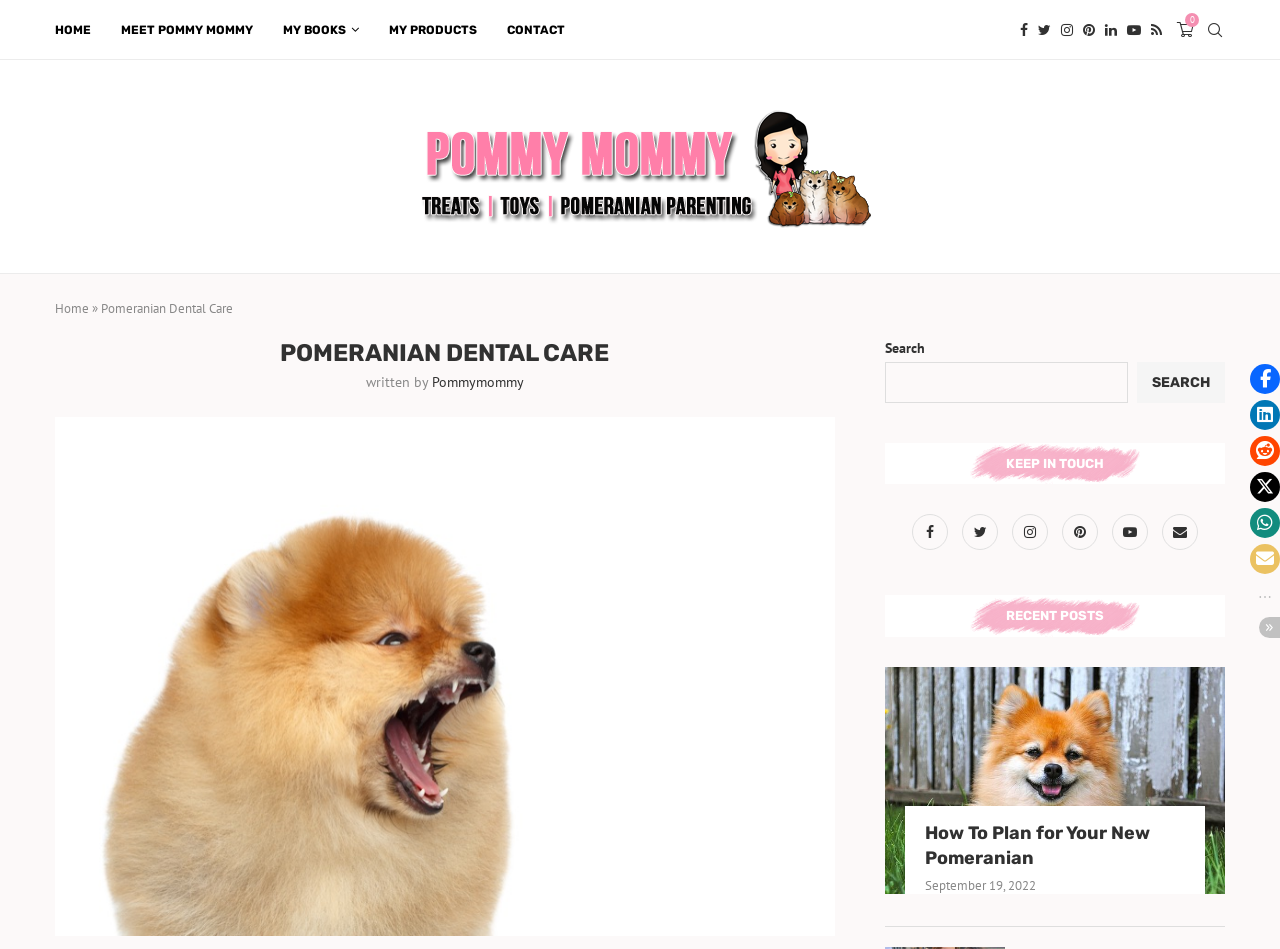Return the bounding box coordinates of the UI element that corresponds to this description: "Instagram". The coordinates must be given as four float numbers in the range of 0 and 1, [left, top, right, bottom].

[0.787, 0.552, 0.826, 0.571]